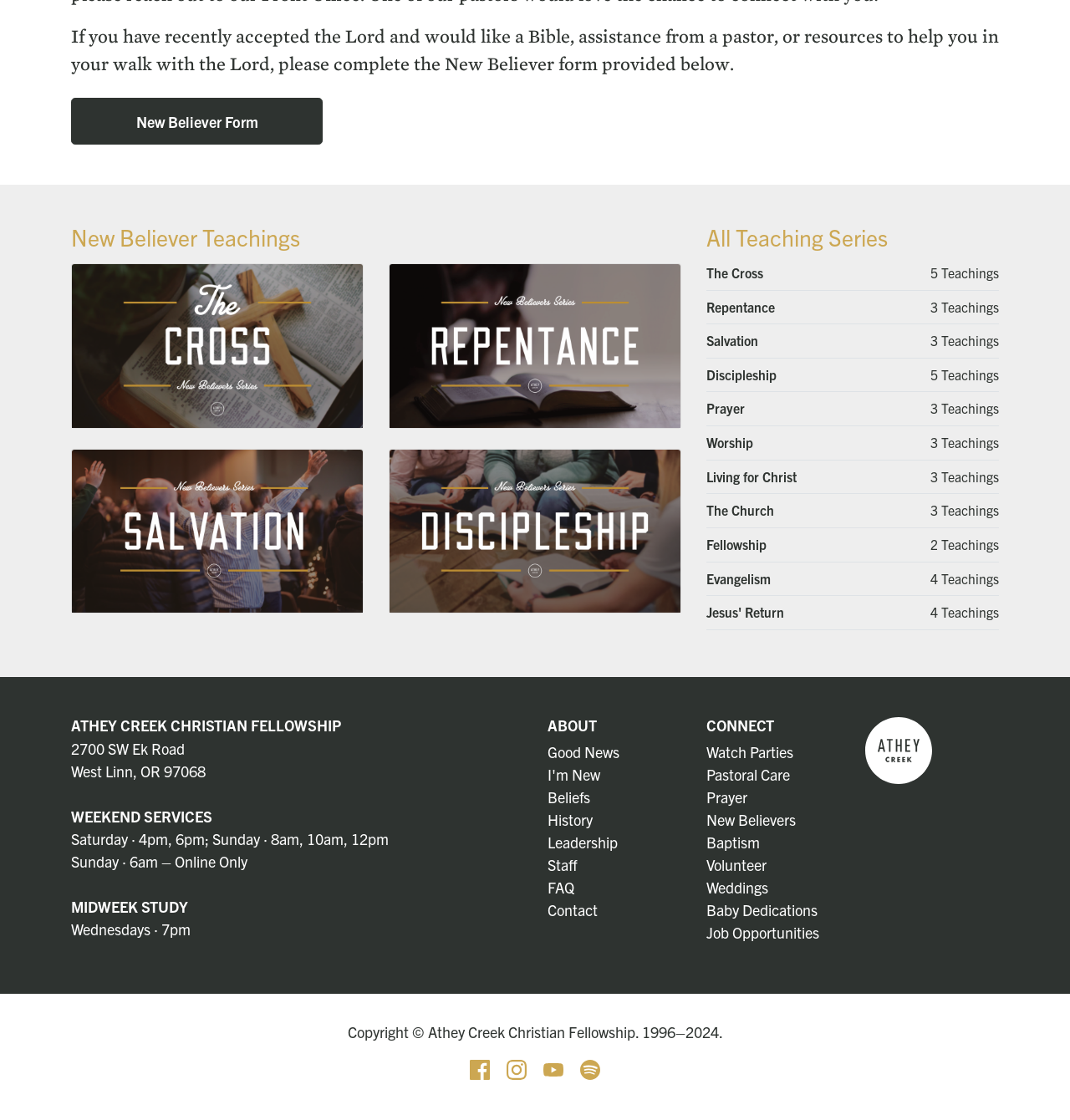How many social media platforms does the church have?
Based on the image, give a one-word or short phrase answer.

4